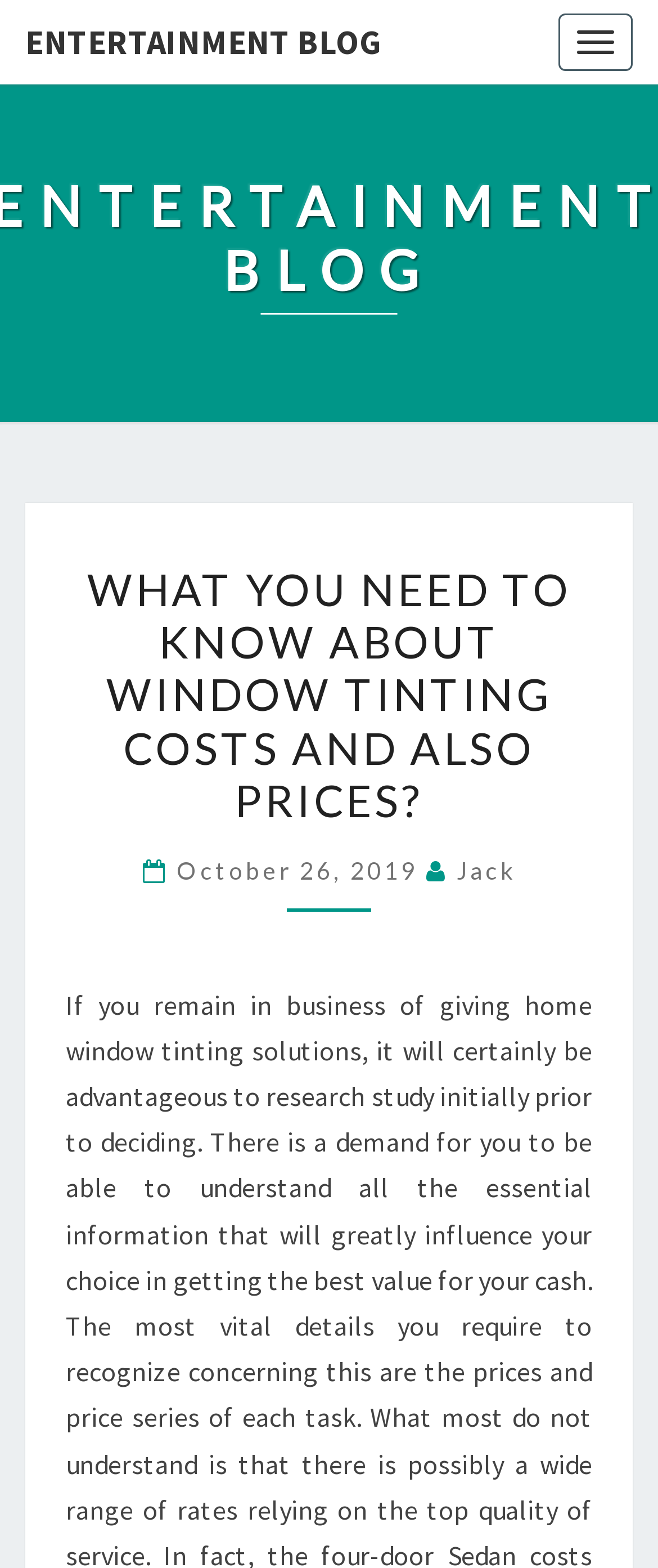When was the blog post published?
Please give a detailed and elaborate answer to the question.

The publication date of the blog post is mentioned in the heading ' October 26, 2019  Jack' as 'October 26, 2019'.